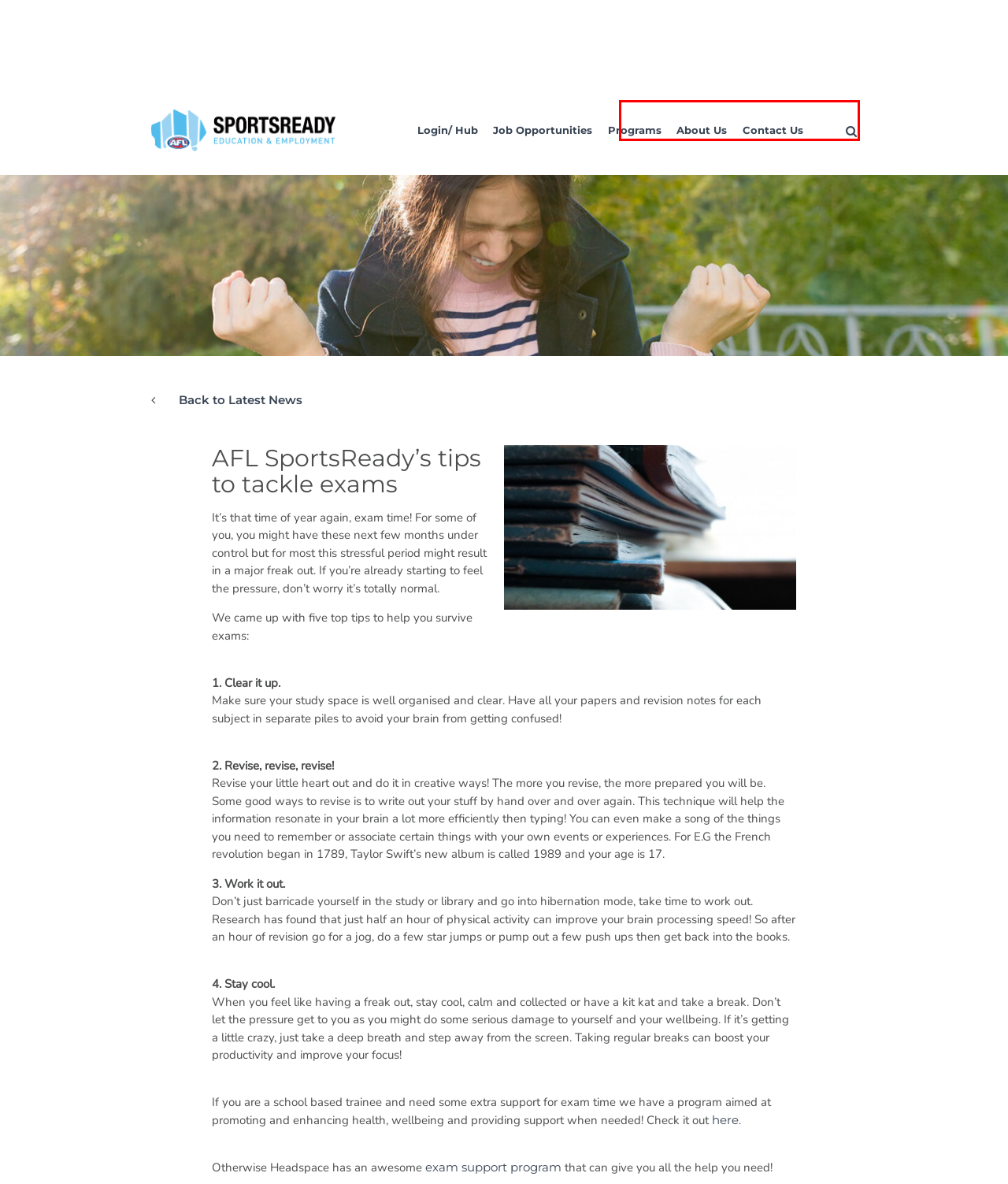Assess the screenshot of a webpage with a red bounding box and determine which webpage description most accurately matches the new page after clicking the element within the red box. Here are the options:
A. AFL SportsReady: Kick Start Your Career with a Traineeship
B. How to Employ a Trainee – AFL Sportsready
C. Jobs Archive – AFL Sportsready
D. Latest News – AFL Sportsready
E. Parent and Support Person Hub – AFL Sportsready
F. Contact Us – AFL Sportsready
G. Who We Are – AFL Sportsready
H. Courses – AFL Sportsready

H